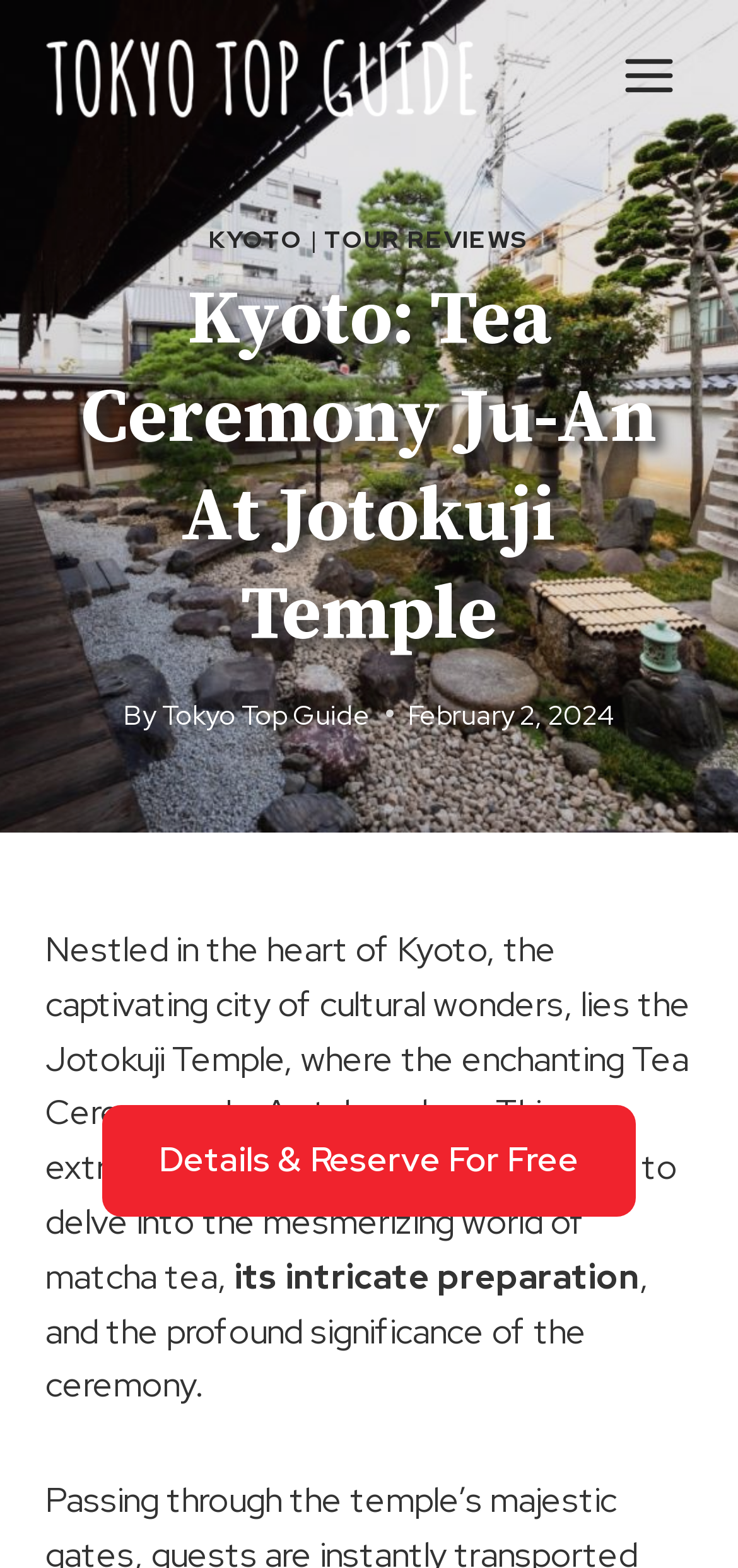Provide a short answer using a single word or phrase for the following question: 
What is the name of the temple?

Jotokuji Temple